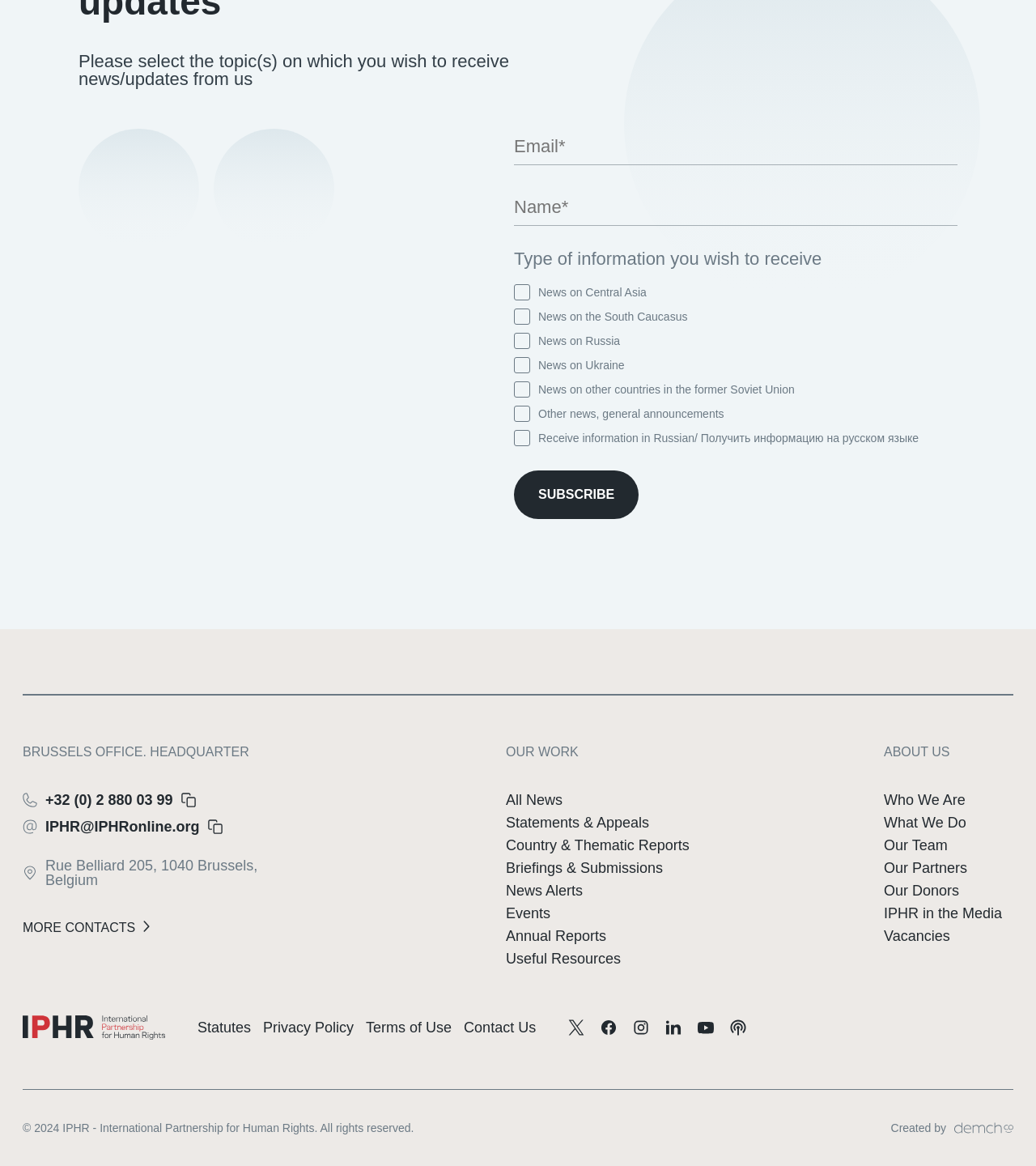Determine the bounding box coordinates for the HTML element described here: "Country & Thematic Reports".

[0.488, 0.718, 0.665, 0.732]